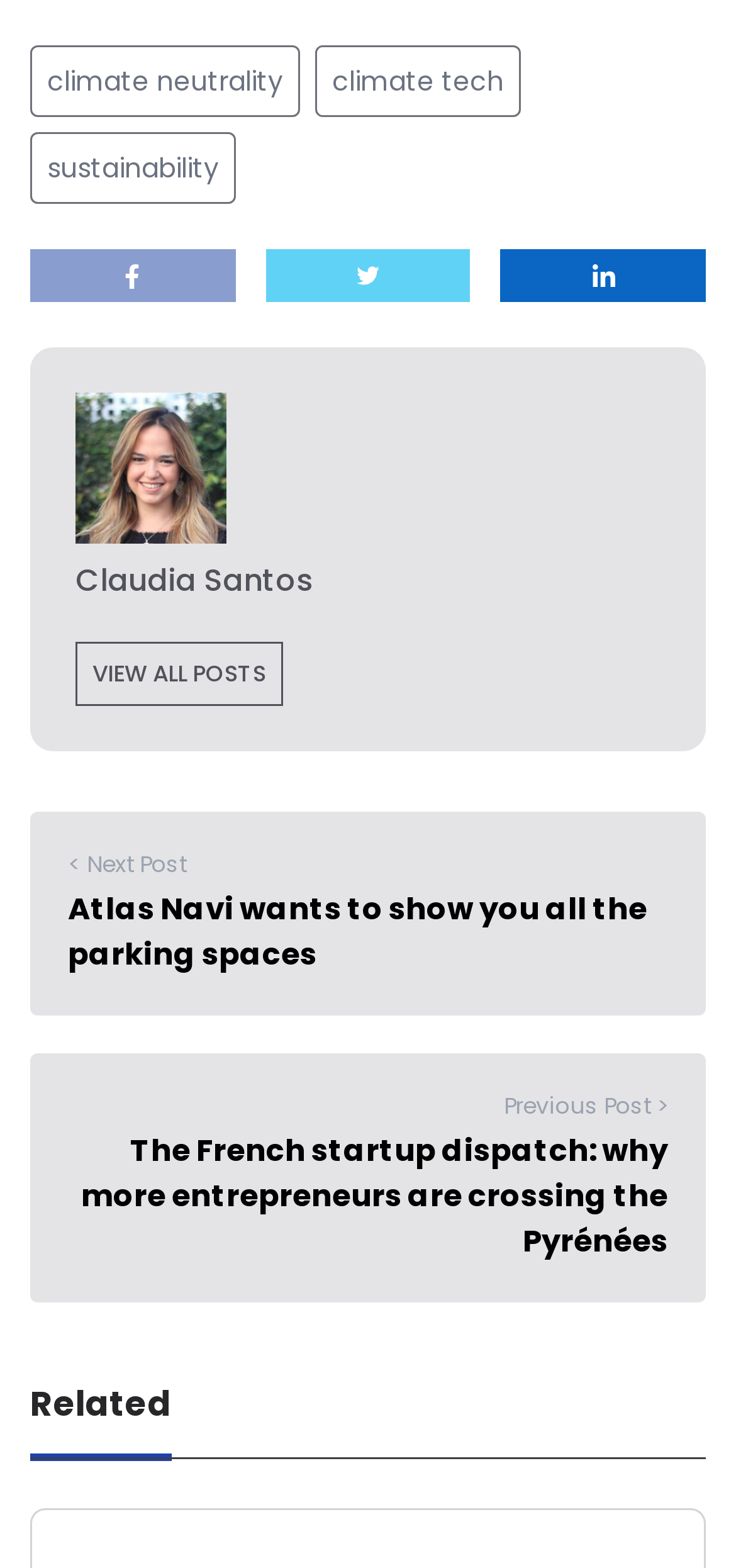Using the information in the image, could you please answer the following question in detail:
What is the purpose of the '< Next Post' link?

The link '< Next Post' is located at [0.092, 0.541, 0.254, 0.561] on the webpage. Based on its description, it is likely that this link is used to navigate to the next post on the webpage.